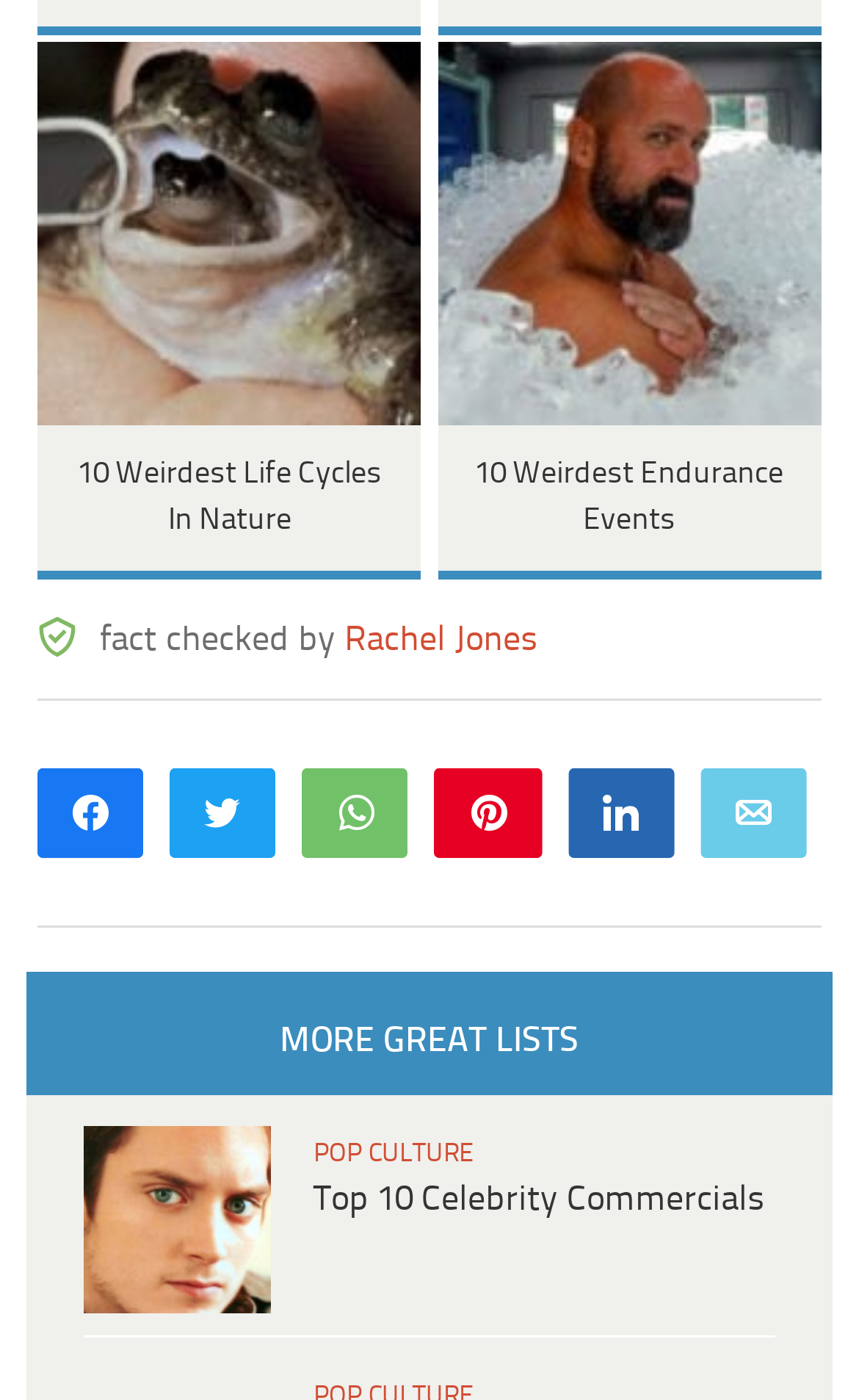Look at the image and write a detailed answer to the question: 
What is the category of the link 'Top 10 Celebrity Commercials'?

The link 'Top 10 Celebrity Commercials' is located below the text 'POP CULTURE', which suggests that the category of the link is POP CULTURE.